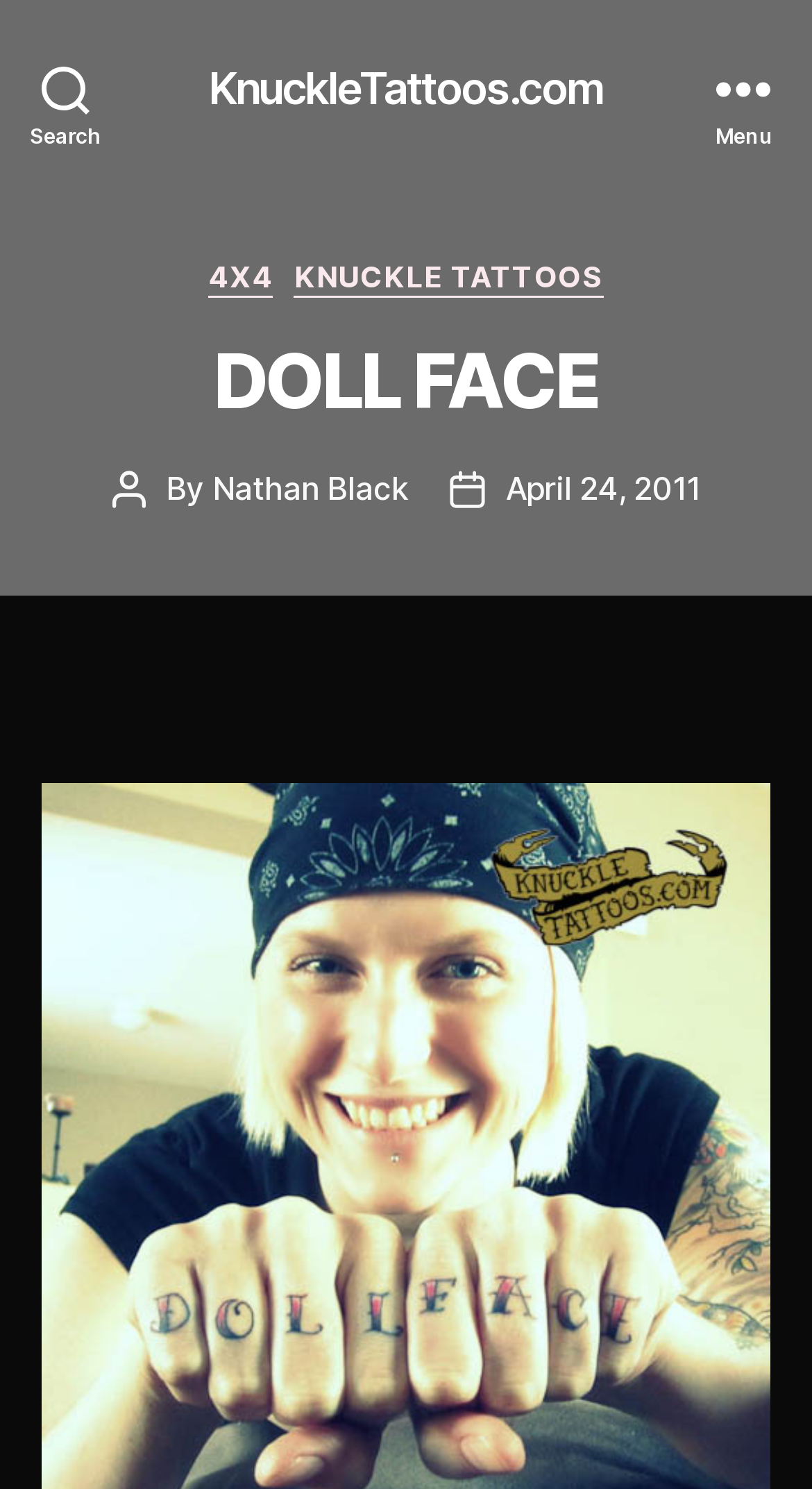Give a one-word or one-phrase response to the question: 
What are the categories available on the website?

4X4, KNUCKLE TATTOOS